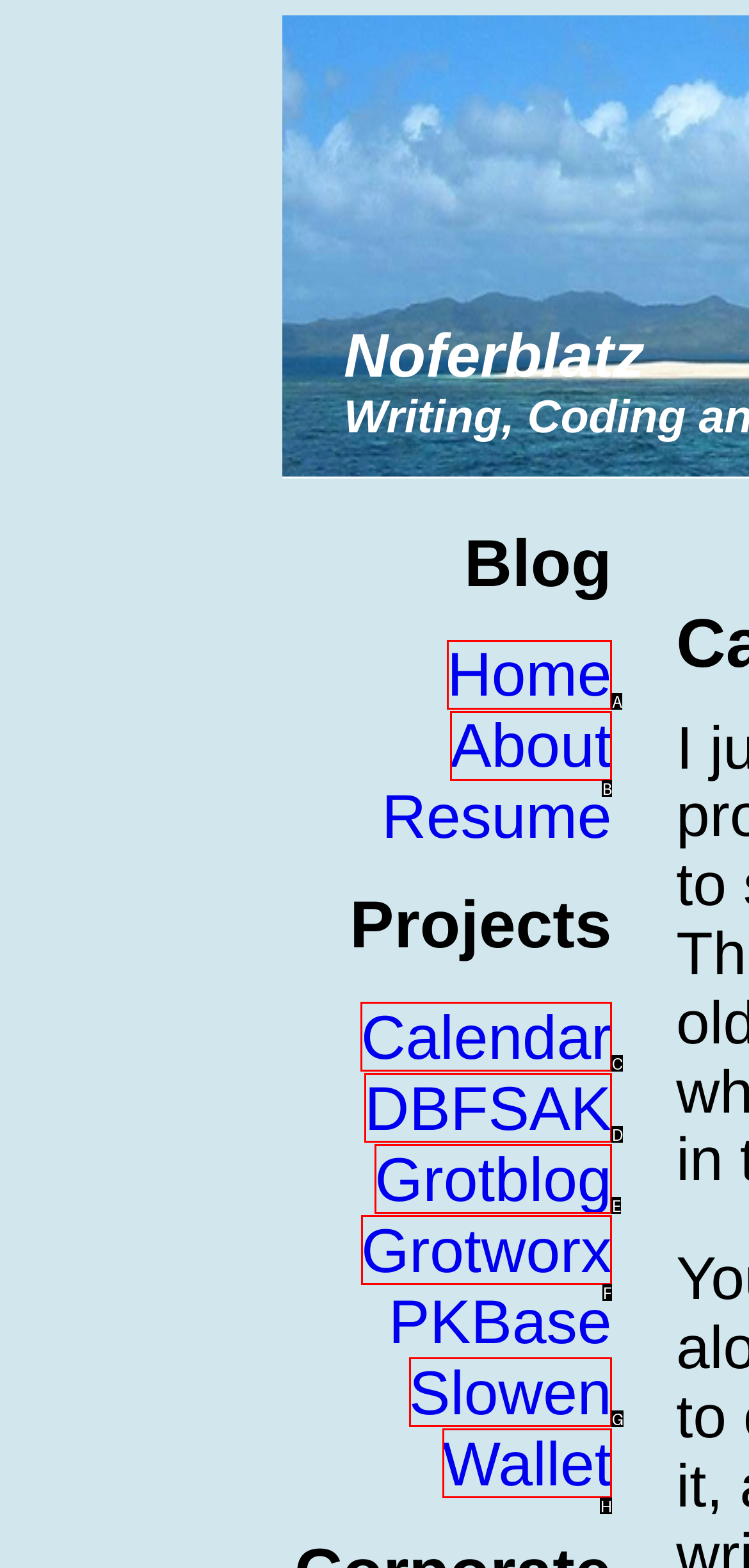Identify which HTML element aligns with the description: Grotblog
Answer using the letter of the correct choice from the options available.

E